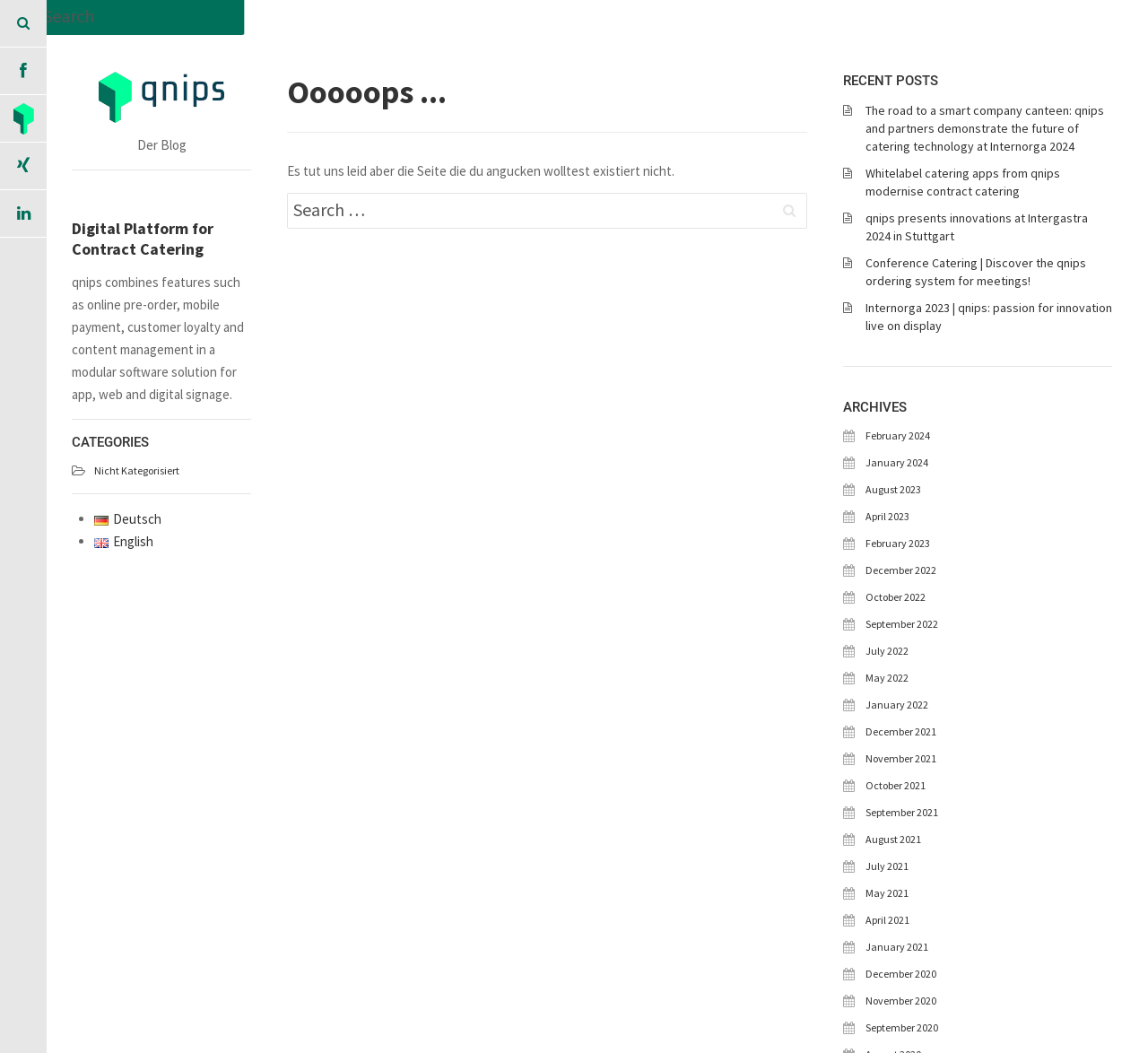Kindly determine the bounding box coordinates of the area that needs to be clicked to fulfill this instruction: "Switch to English".

[0.082, 0.485, 0.14, 0.501]